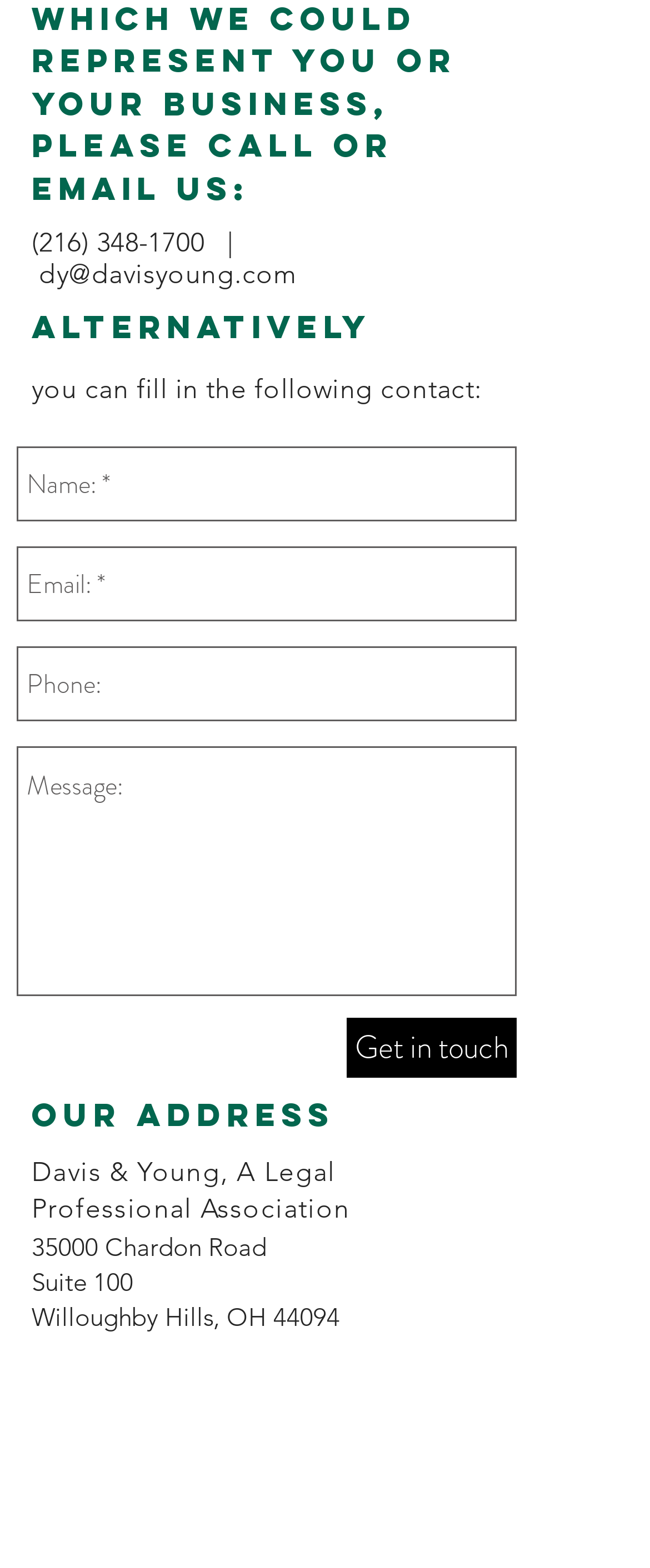What is the button text in the contact form?
Answer briefly with a single word or phrase based on the image.

Get in touch